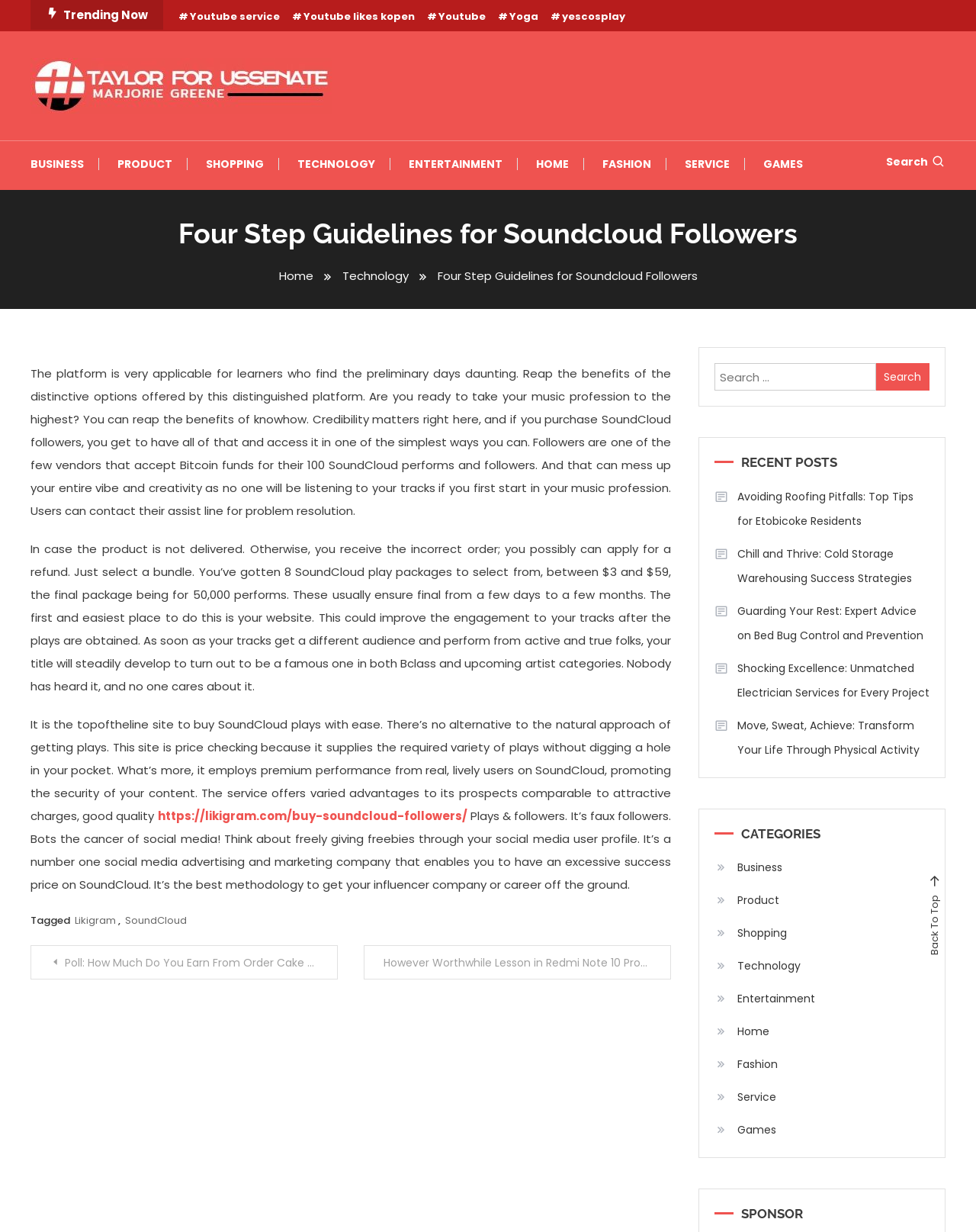Can you determine the bounding box coordinates of the area that needs to be clicked to fulfill the following instruction: "Search for something"?

[0.732, 0.295, 0.952, 0.317]